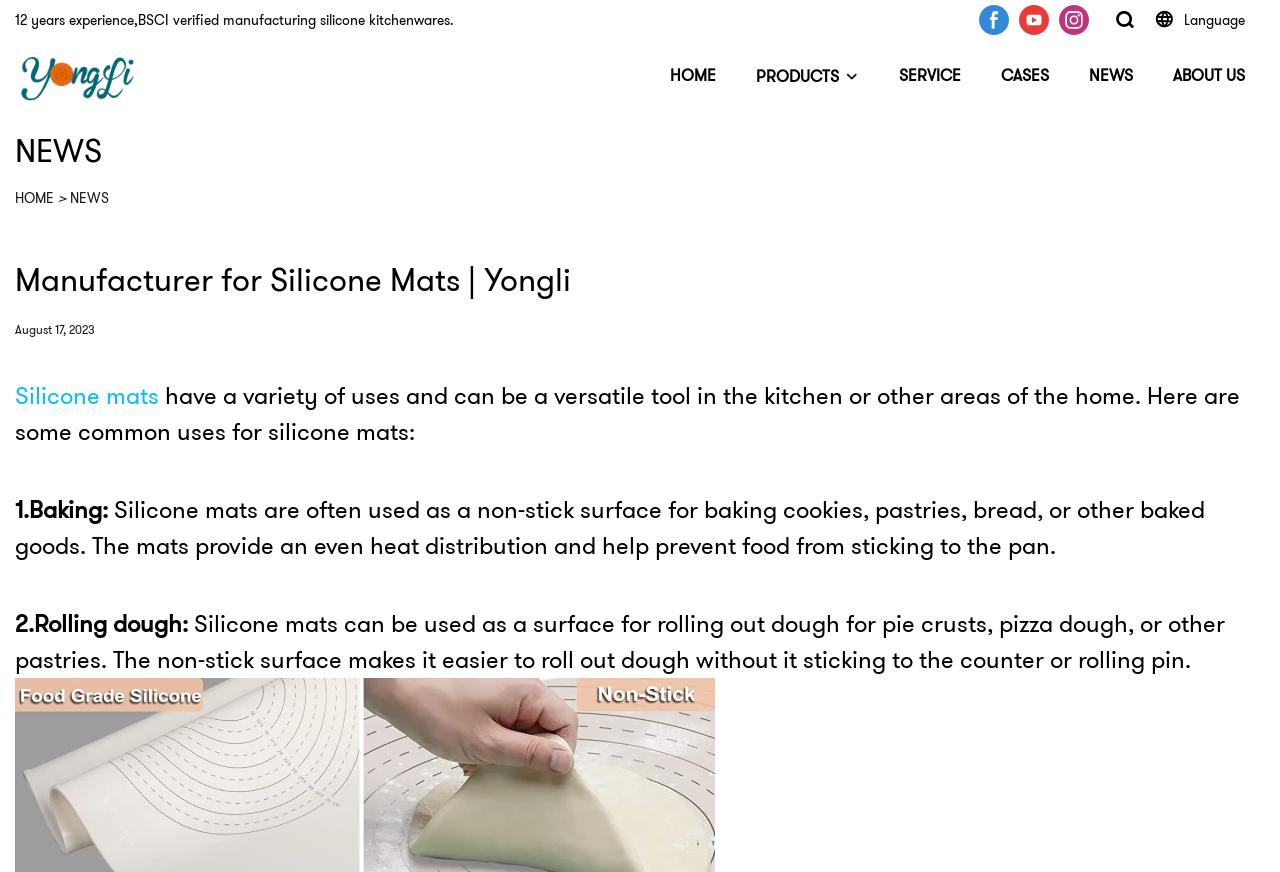How many common uses of silicone mats are mentioned on the webpage?
Kindly give a detailed and elaborate answer to the question.

The webpage mentions two common uses of silicone mats: baking and rolling dough. These uses are described in detail on the webpage.